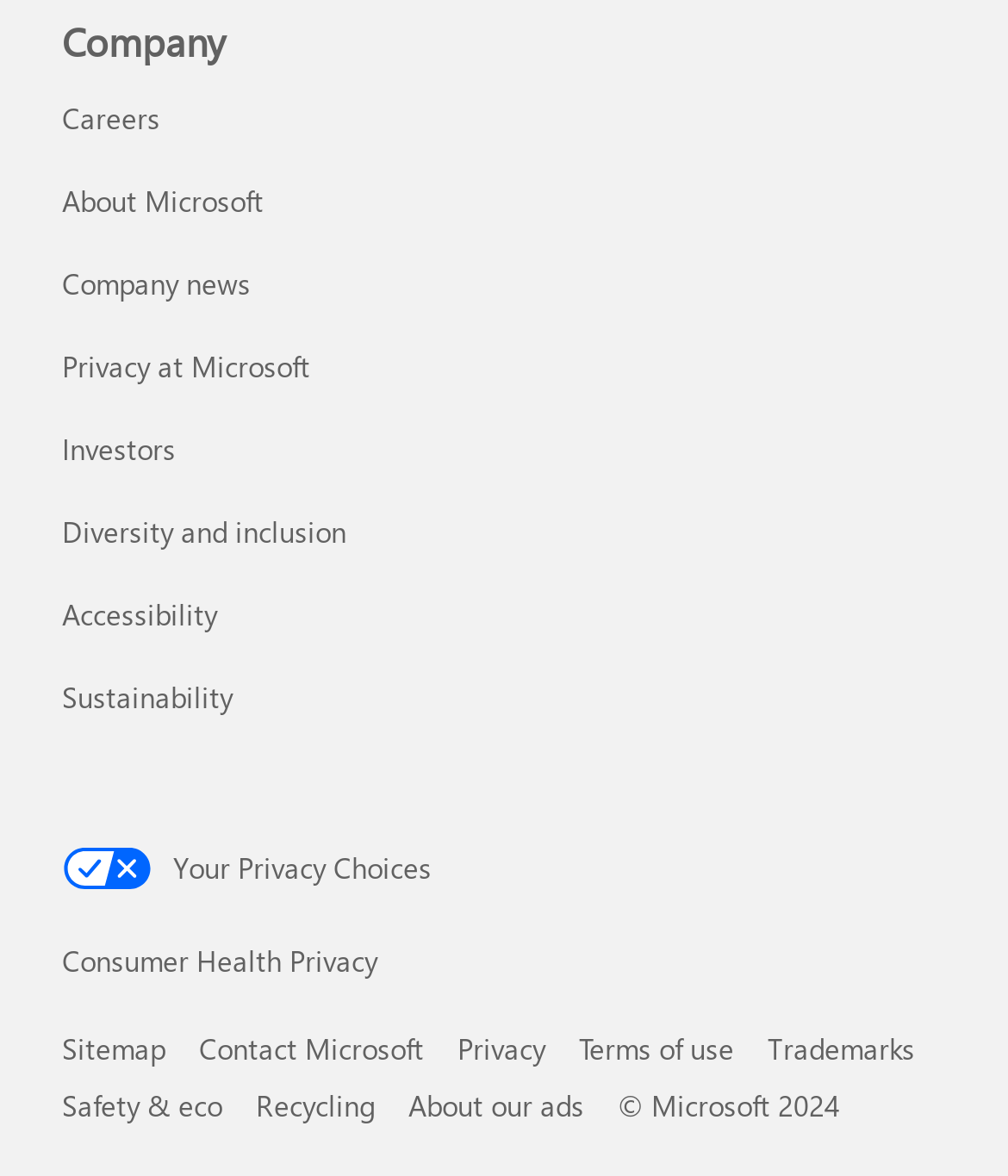Provide the bounding box coordinates of the area you need to click to execute the following instruction: "Click on Toggle Menu".

None